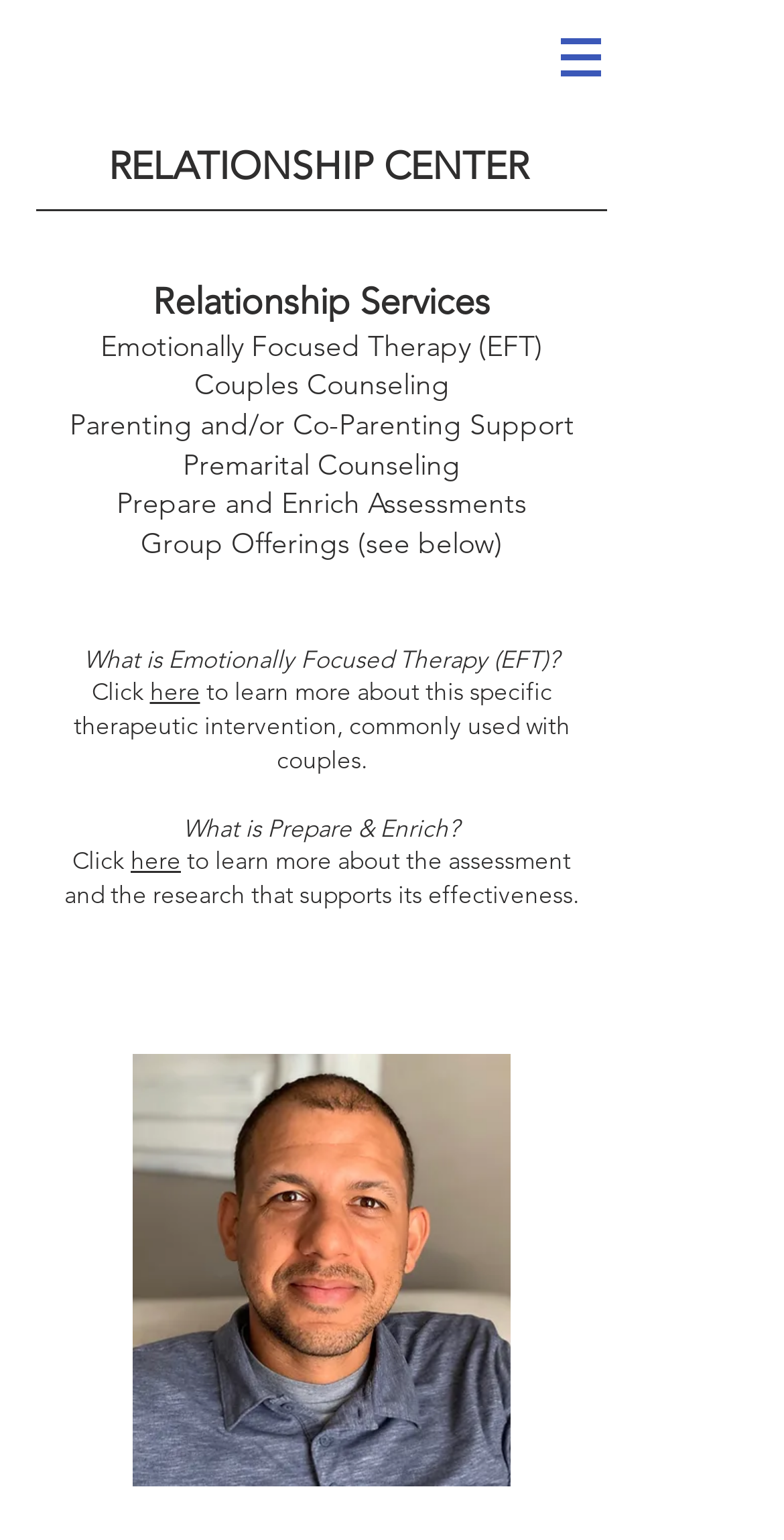Locate the UI element described by here and provide its bounding box coordinates. Use the format (top-left x, top-left y, bottom-right x, bottom-right y) with all values as floating point numbers between 0 and 1.

[0.167, 0.549, 0.231, 0.569]